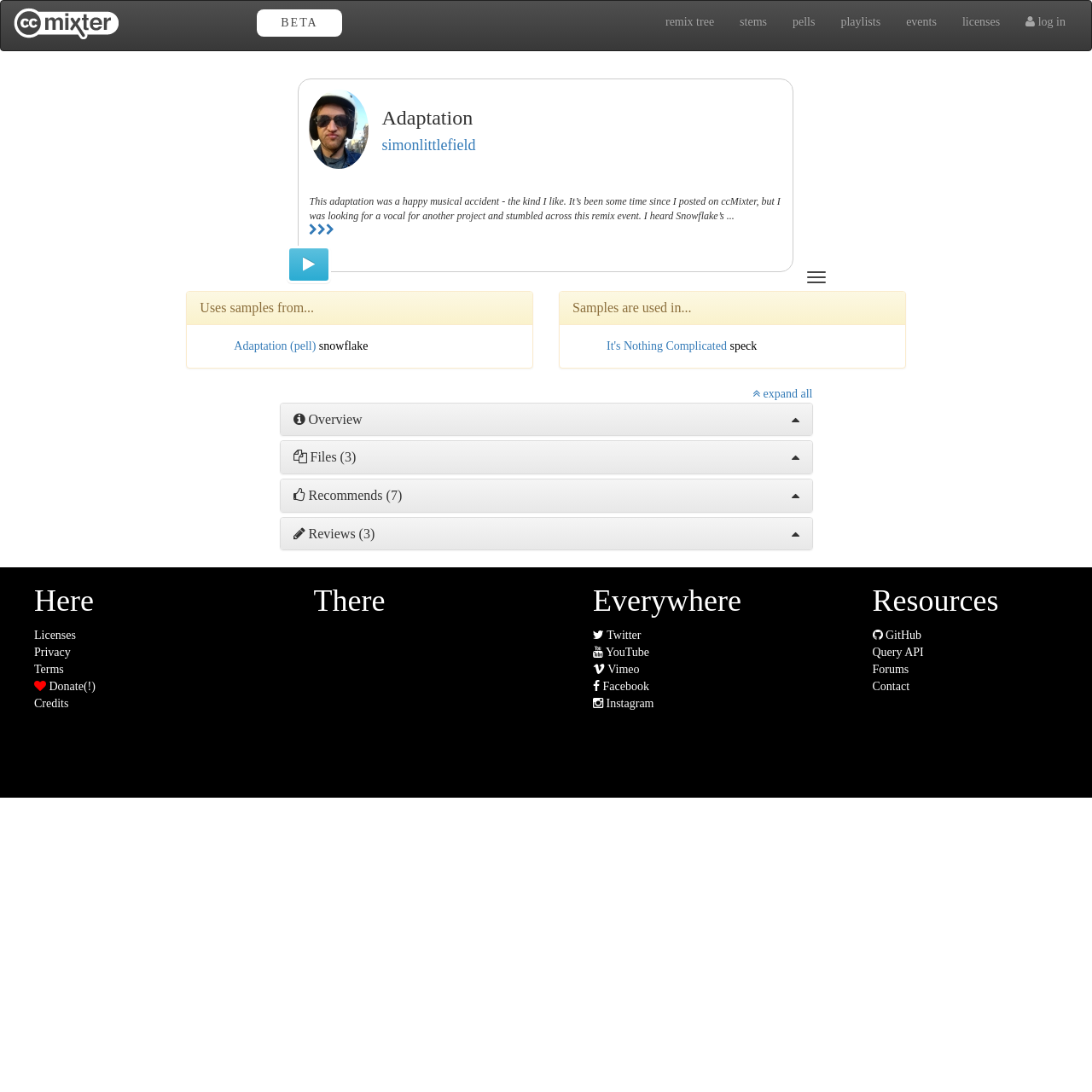What is the username of the user who created this adaptation?
Based on the image, give a one-word or short phrase answer.

simonlittlefield